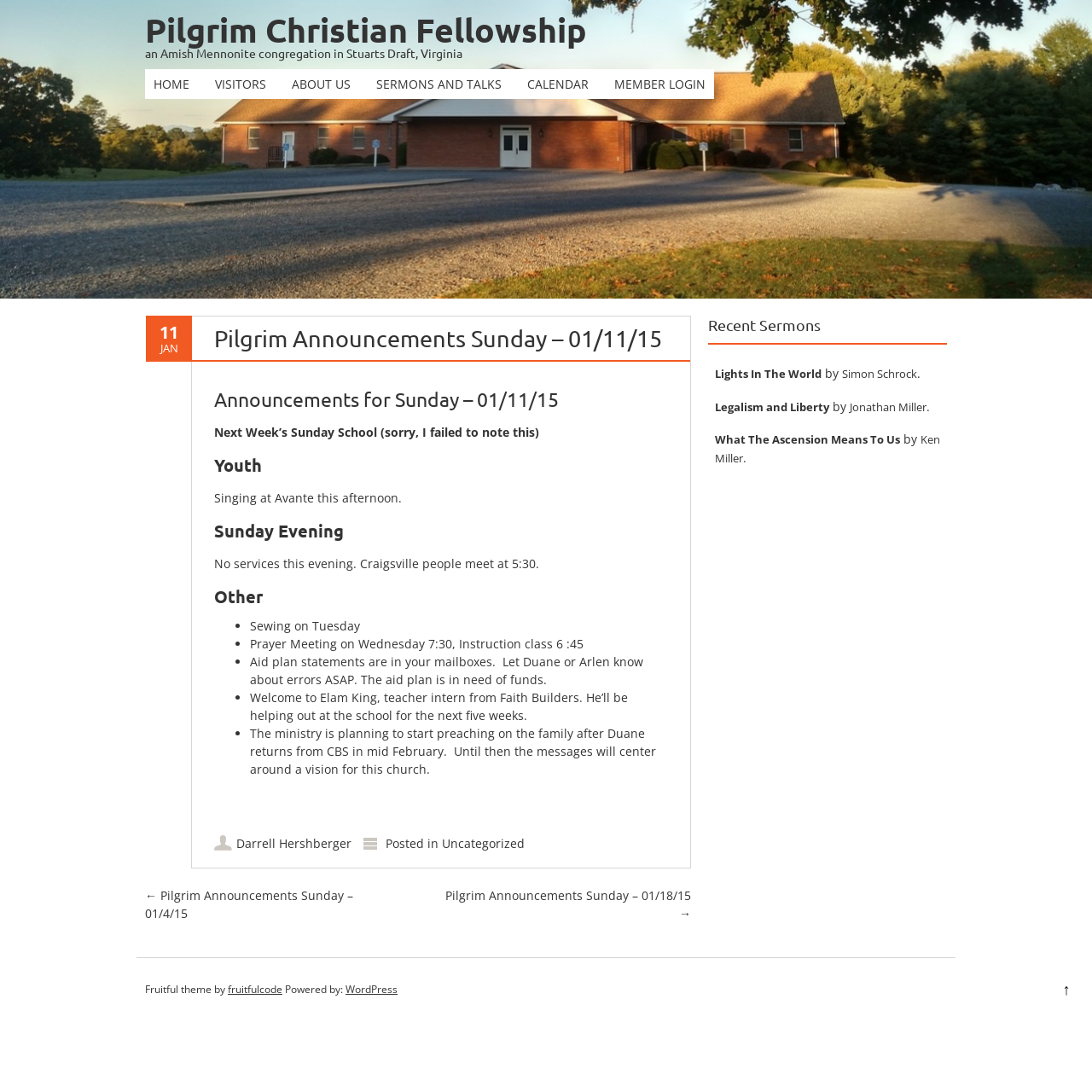Write a detailed summary of the webpage.

This webpage is about Pilgrim Christian Fellowship, an Amish Mennonite congregation in Stuarts Draft, Virginia. At the top, there is a navigation menu with links to "HOME", "VISITORS", "ABOUT US", "SERMONS AND TALKS", "CALENDAR", and "MEMBER LOGIN". Below the navigation menu, there is a main section with a heading "Pilgrim Announcements Sunday – 01/11/15". This section contains several announcements, including "Next Week’s Sunday School", "Youth Singing at Avante this afternoon", "Sunday Evening", and "Other" with several bullet points. 

To the right of the main section, there is a complementary section with a heading "Recent Sermons". This section lists three recent sermons with their titles, speakers, and a period at the end of each line. 

At the bottom of the page, there is a footer section with a link to the author "Darrell Hershberger" and a category link "Uncategorized". There are also links to navigate to previous and next posts, "Pilgrim Announcements Sunday – 01/4/15" and "Pilgrim Announcements Sunday – 01/18/15". 

Finally, at the very bottom of the page, there is a content information section with credits to the theme and platform used, "Fruitful theme by fruitfulcode" and "Powered by WordPress". There is also a link to go back to the top of the page.